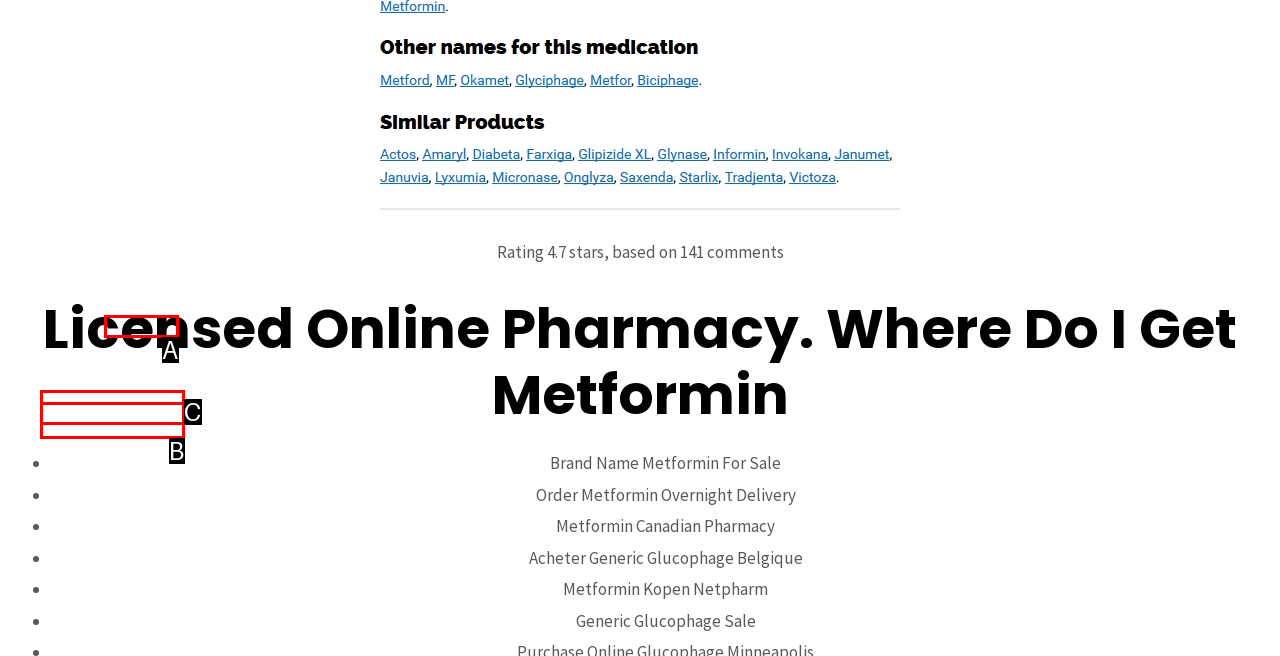Match the element description: read more to the correct HTML element. Answer with the letter of the selected option.

A